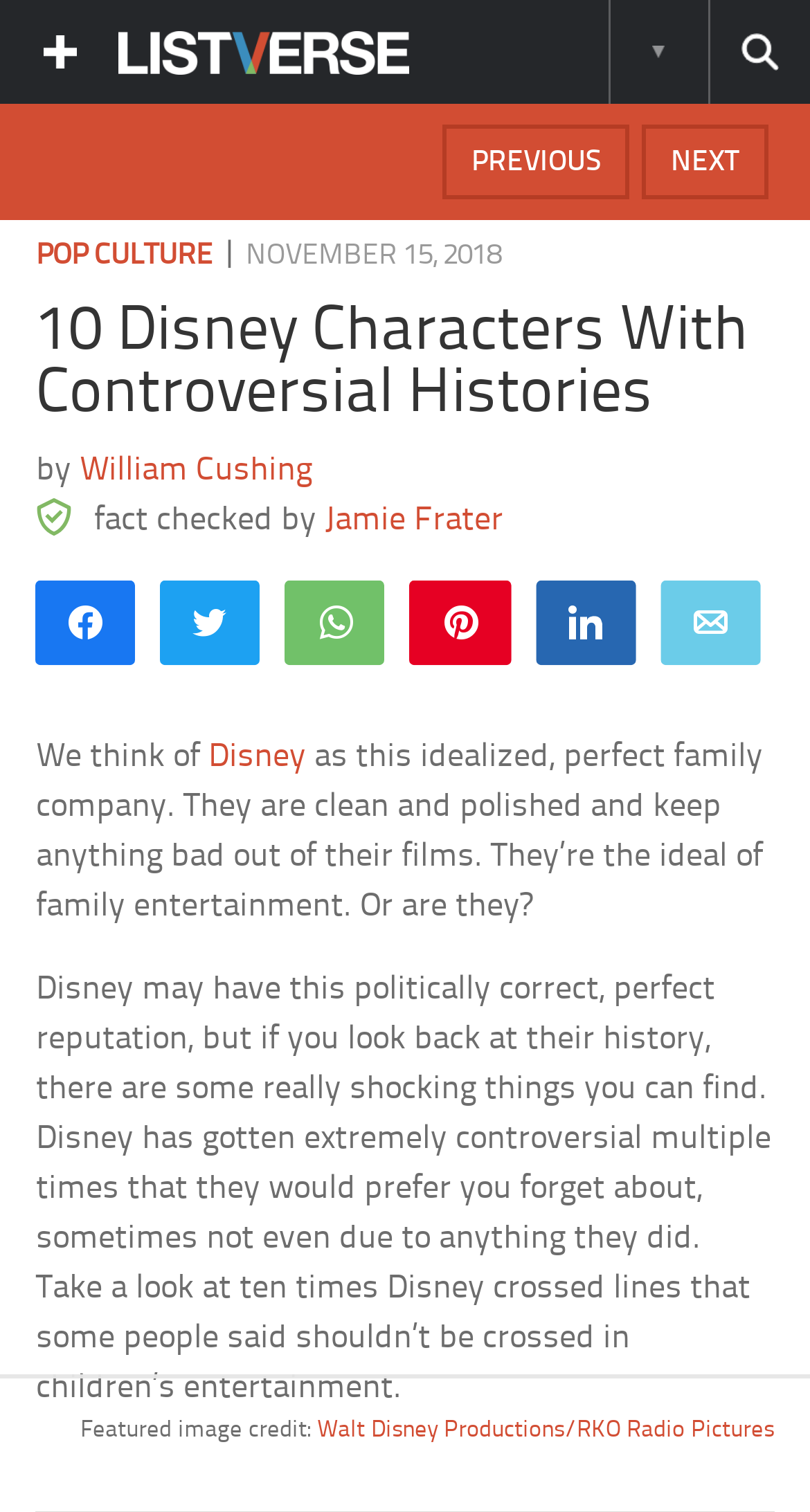Please identify the bounding box coordinates of the element's region that needs to be clicked to fulfill the following instruction: "Read about Disney". The bounding box coordinates should consist of four float numbers between 0 and 1, i.e., [left, top, right, bottom].

[0.258, 0.489, 0.378, 0.512]